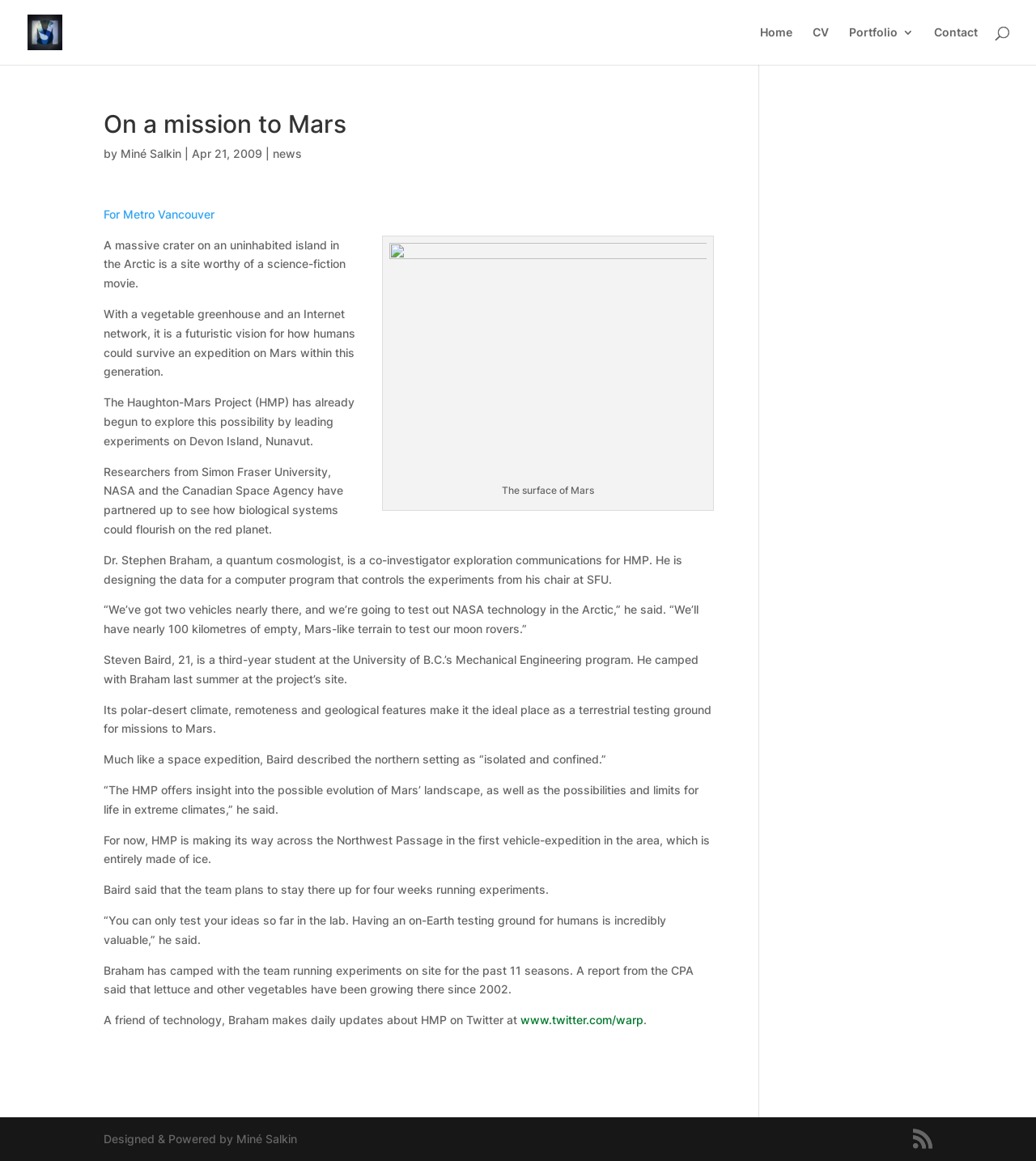Please find and provide the title of the webpage.

On a mission to Mars